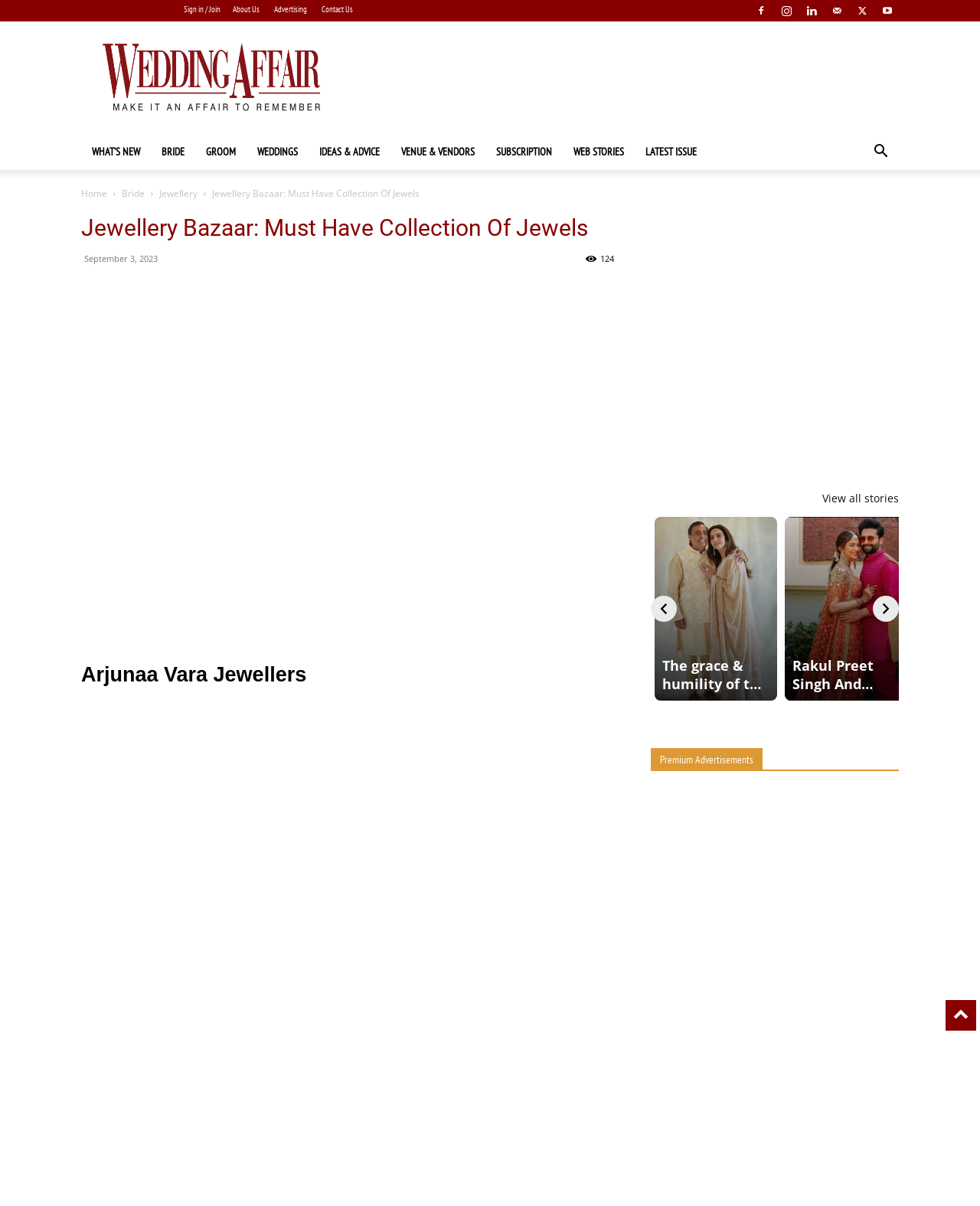Identify the coordinates of the bounding box for the element described below: "Groom". Return the coordinates as four float numbers between 0 and 1: [left, top, right, bottom].

[0.199, 0.11, 0.252, 0.141]